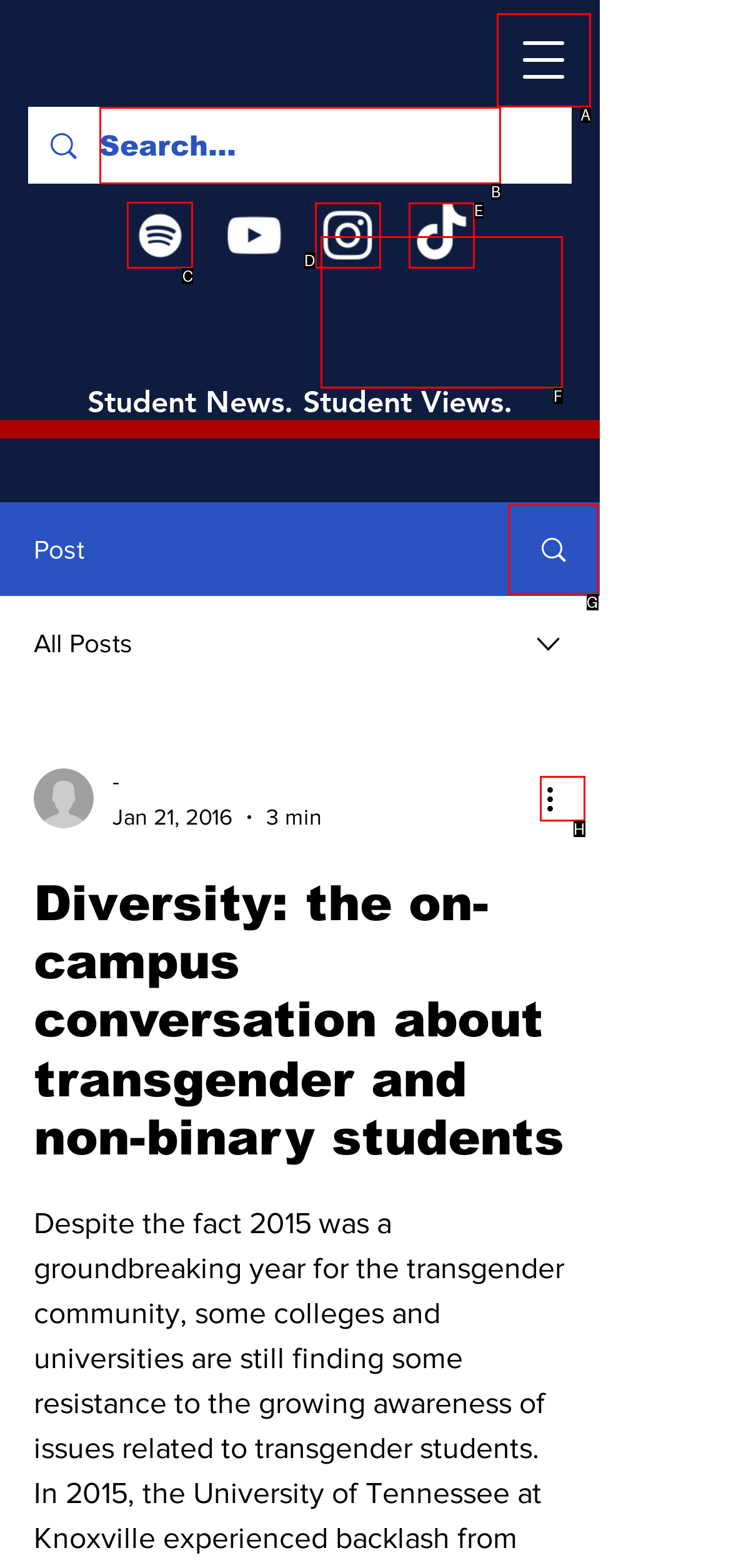From the given choices, which option should you click to complete this task: Visit Spotify? Answer with the letter of the correct option.

C